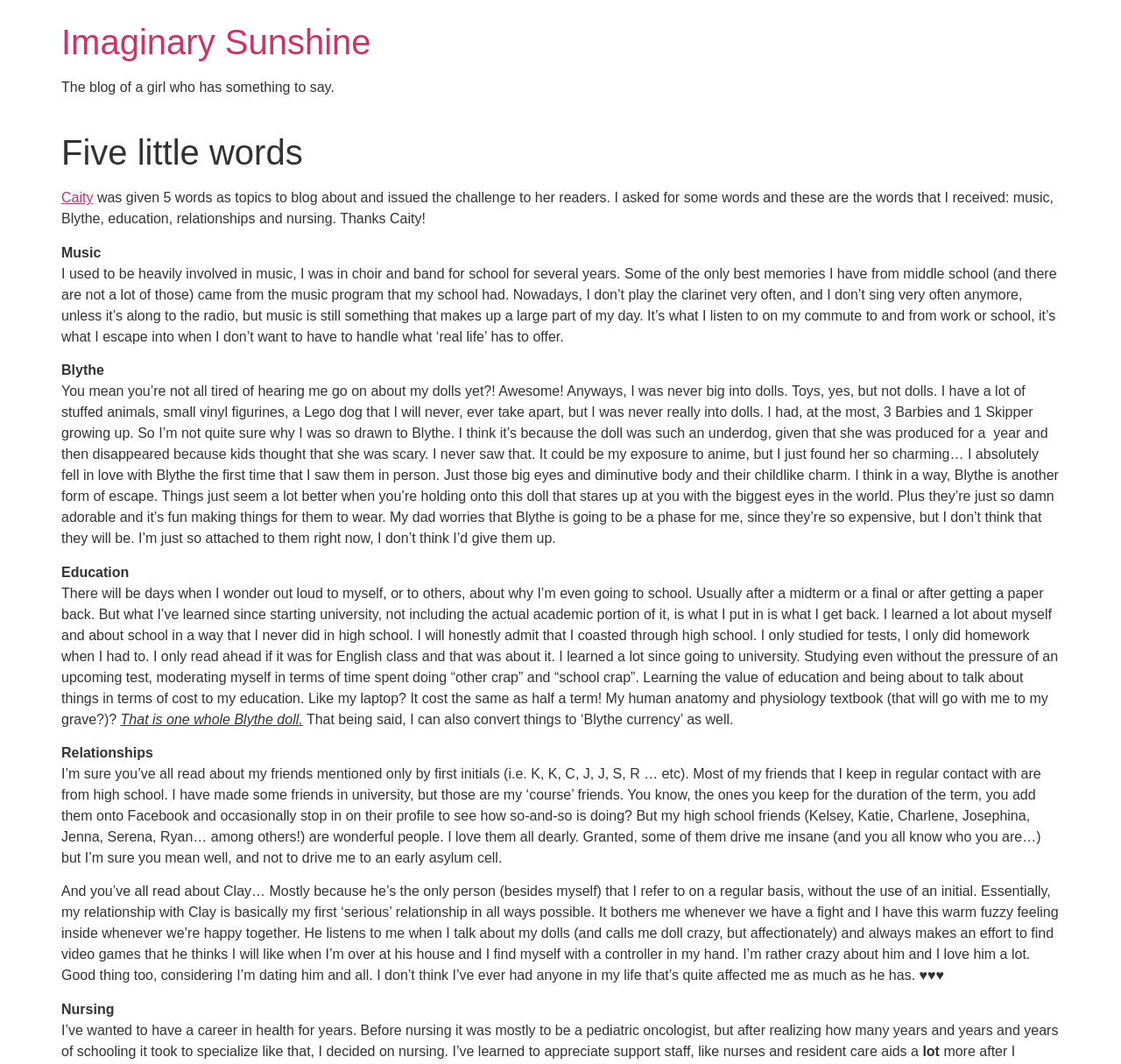What is the name of the blog?
Refer to the image and give a detailed response to the question.

The name of the blog is 'Imaginary Sunshine' which is mentioned in the heading element at the top of the webpage.